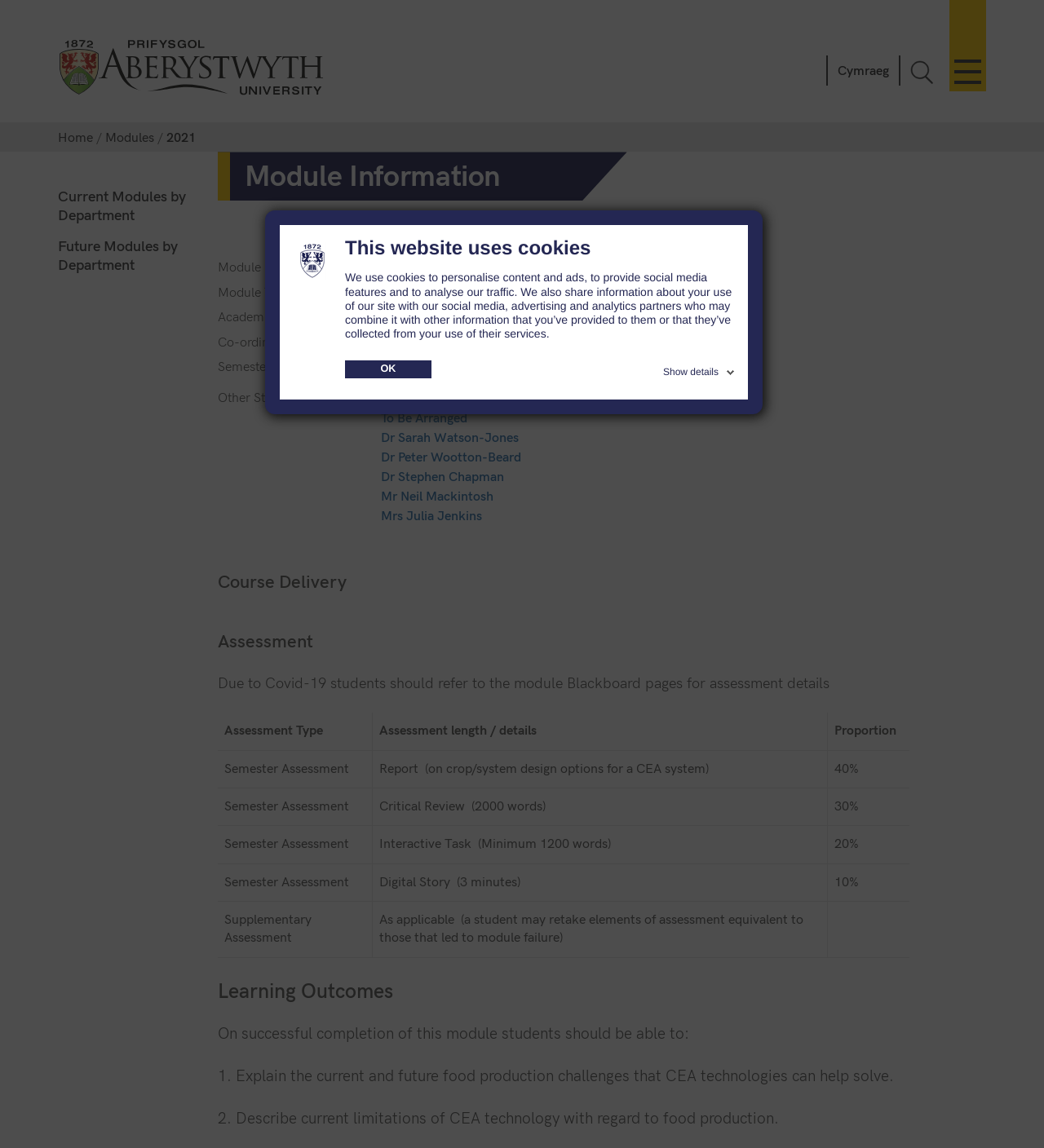Explain the features and main sections of the webpage comprehensively.

The webpage is from Aberystwyth University, and its main content is about a module, specifically "Controlled Environment Agriculture" with the module identifier "BDM6220". 

At the top of the page, there is a dialog box with a logo, a heading "This website uses cookies", and a paragraph explaining the use of cookies. Below the dialog box, there are links to "Aberystwyth University" and "Toggle menu" at the top left and top right corners, respectively. 

The main content of the page is divided into sections. The first section is about module information, which includes the module title, academic year, coordinator, semester, and other staff. 

Below the module information section, there are three headings: "Course Delivery", "Assessment", and "Learning Outcomes". The "Assessment" section has a table with four rows, each describing an assessment type, length/details, and proportion. 

The "Learning Outcomes" section lists the expected outcomes of the module, including explaining the current and future food production challenges that CEA technologies can help solve, and describing current limitations of CEA technology with regard to food production. 

At the bottom of the page, there are links to "Current Modules by Department" and "Future Modules by Department".